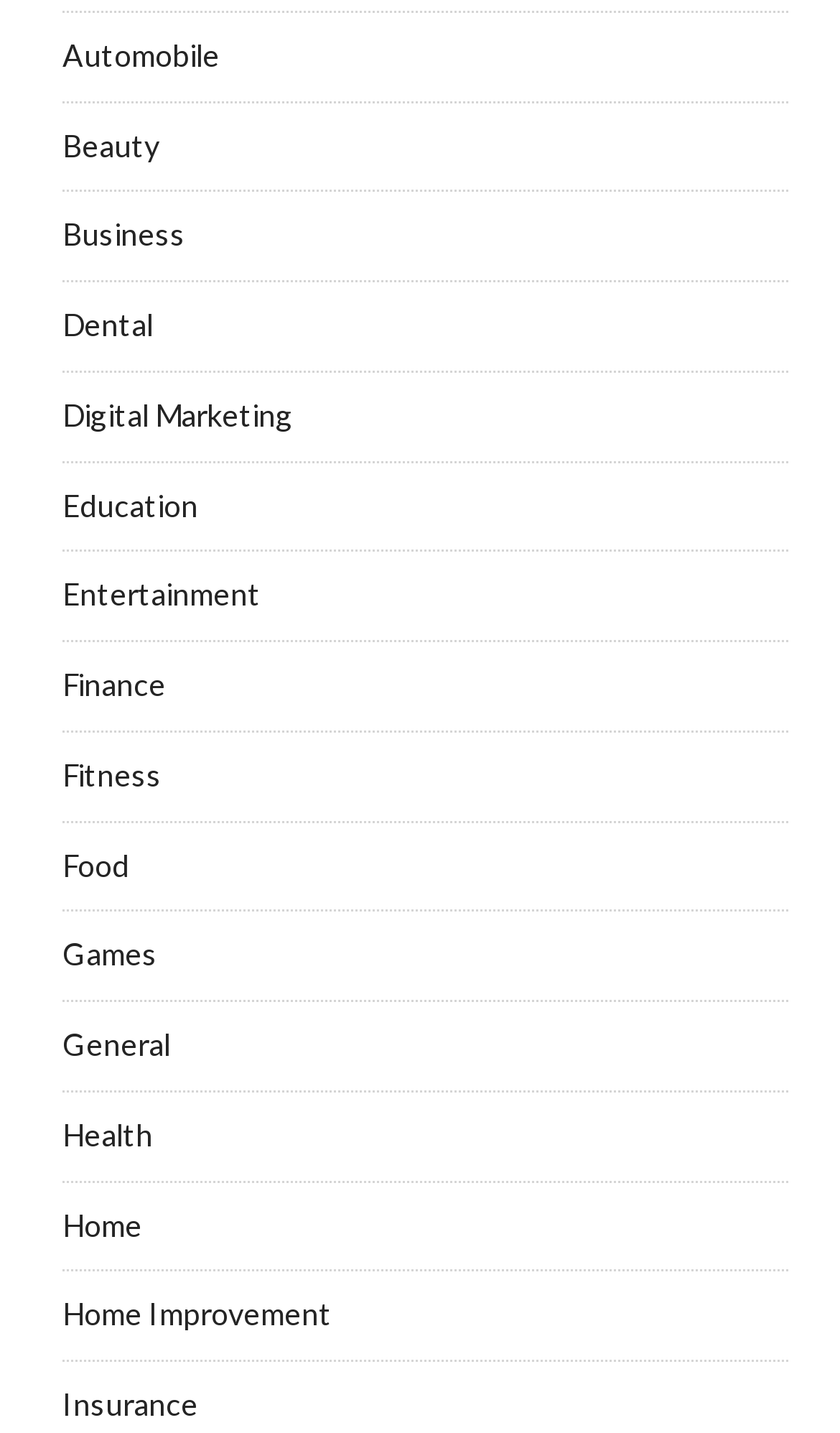Calculate the bounding box coordinates of the UI element given the description: "General".

[0.074, 0.716, 0.203, 0.742]